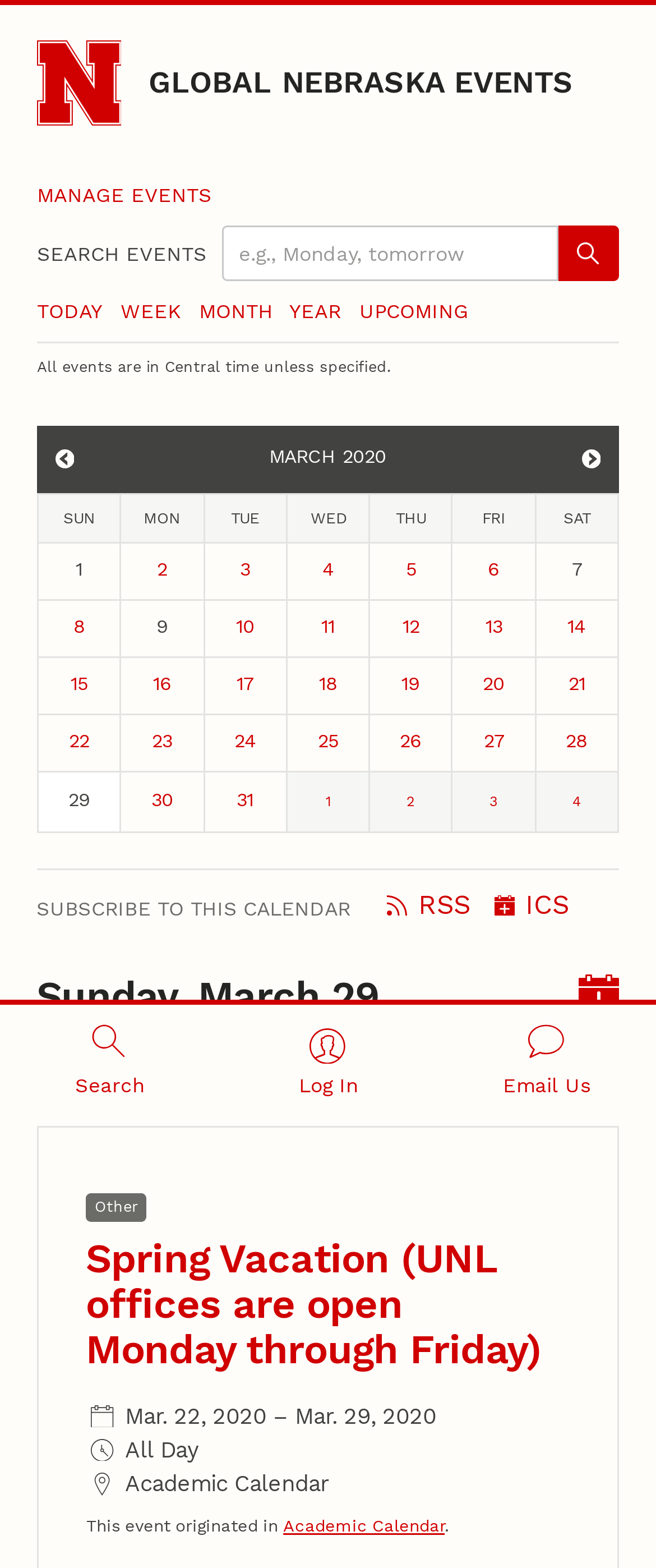How many events are listed for March 2?
Answer the question in a detailed and comprehensive manner.

There is one event listed for March 2, which is linked to the grid cell 'March 2' in the events calendar table.